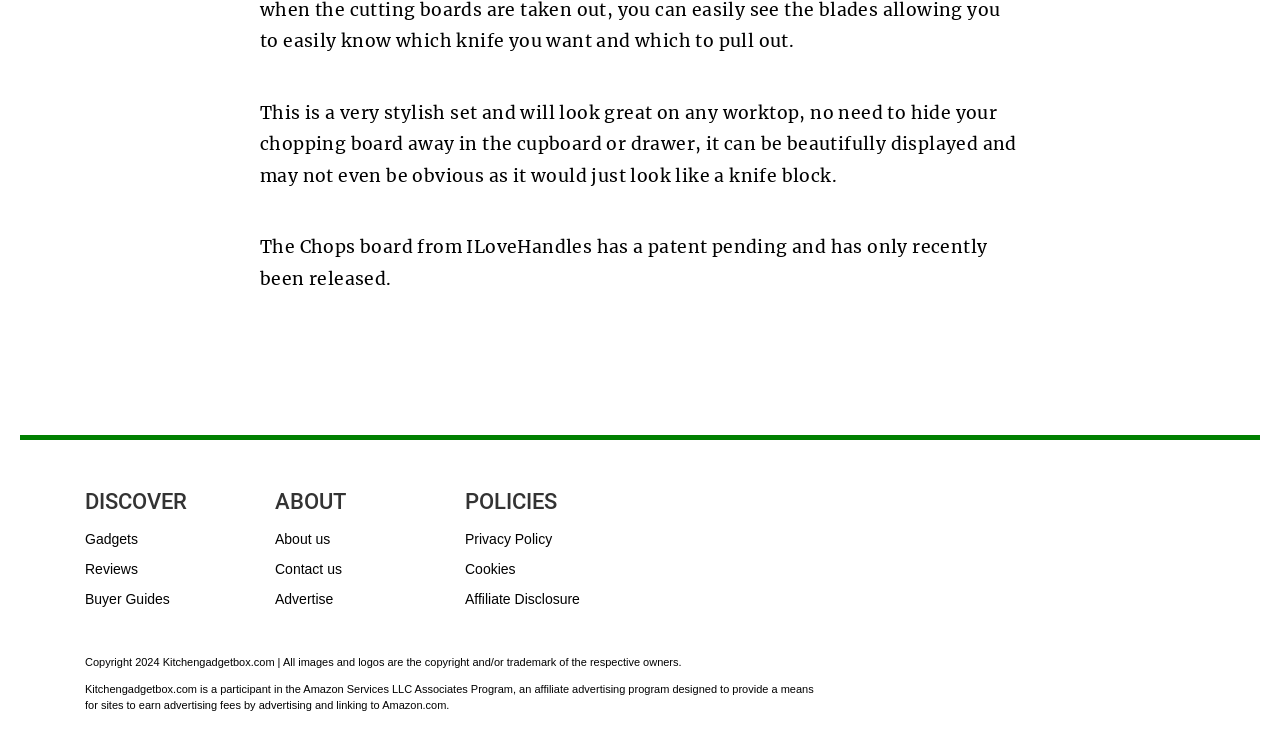What affiliate program does the website participate in?
Provide an in-depth answer to the question, covering all aspects.

The static text element at the bottom of the webpage mentions that 'Kitchengadgetbox.com is a participant in the Amazon Services LLC Associates Program', which is an affiliate advertising program designed to provide a means for sites to earn advertising fees by advertising and linking to Amazon.com.